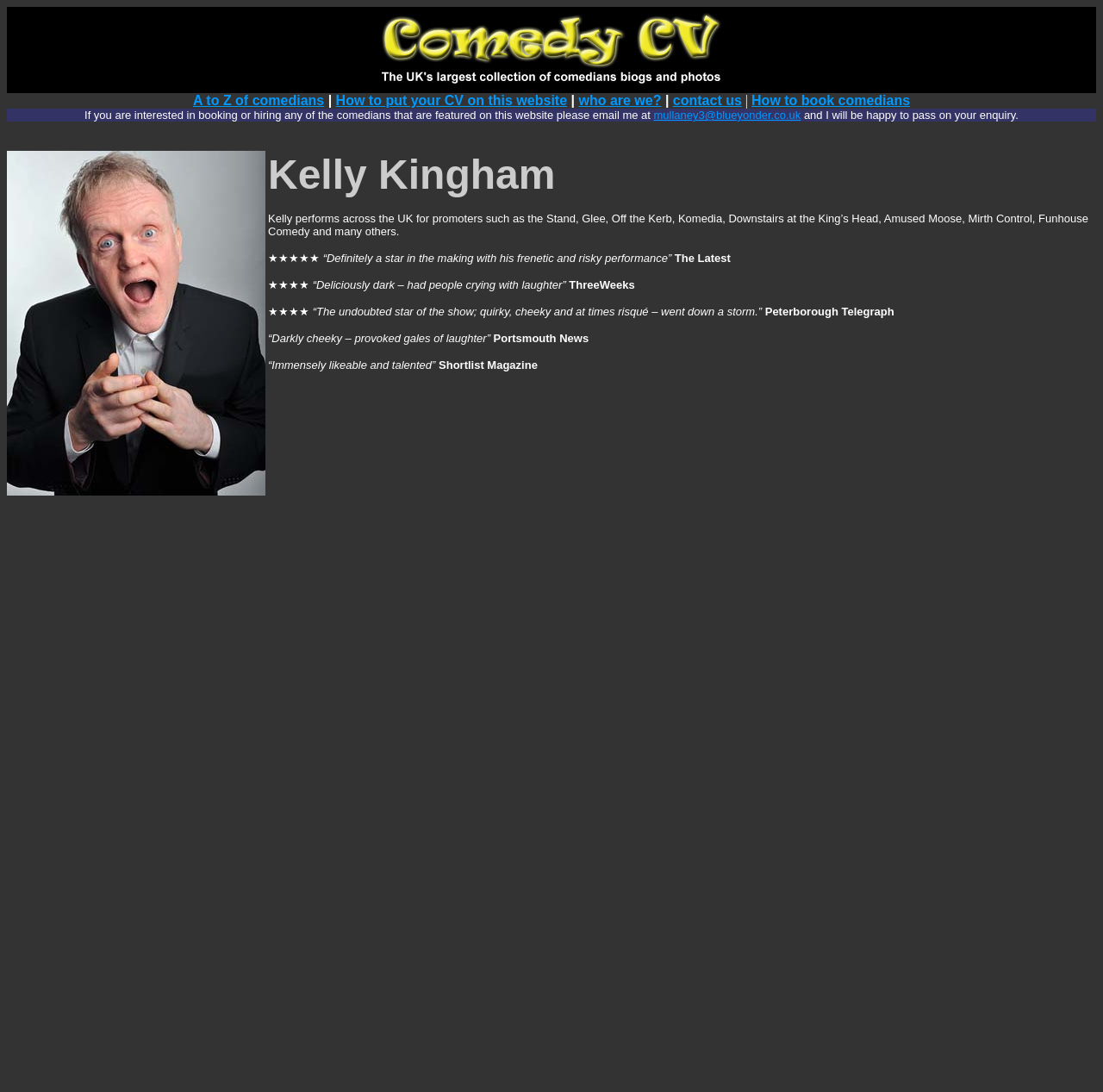What is the purpose of this website?
Provide an in-depth and detailed answer to the question.

Based on the meta description and the content of the webpage, it appears that the website is a collection of comedians' biographies and photographs, which suggests that the purpose of the website is to provide information about comedians to users.